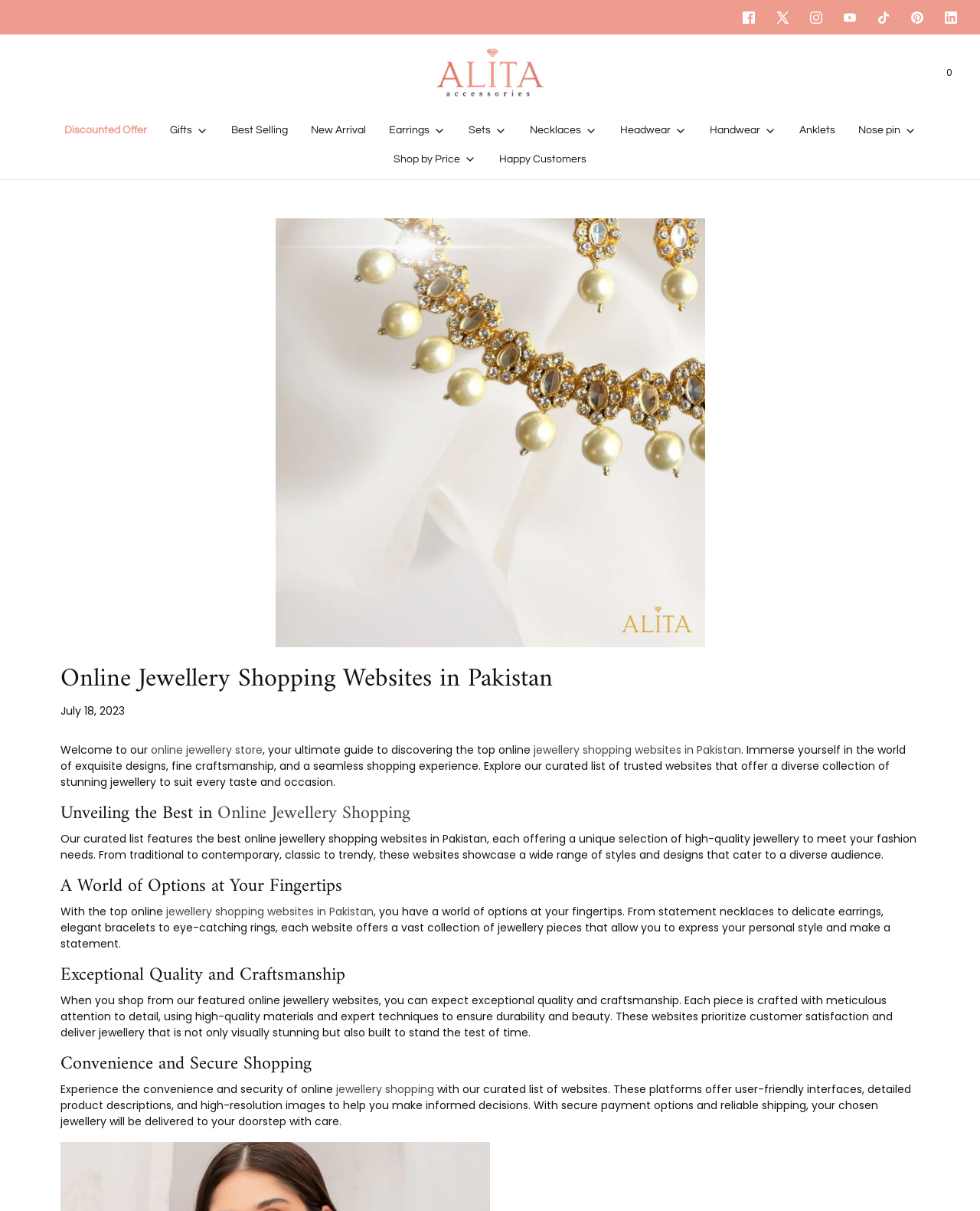Identify the bounding box coordinates for the UI element described as follows: "Online Jewellery Shopping". Ensure the coordinates are four float numbers between 0 and 1, formatted as [left, top, right, bottom].

[0.222, 0.659, 0.419, 0.685]